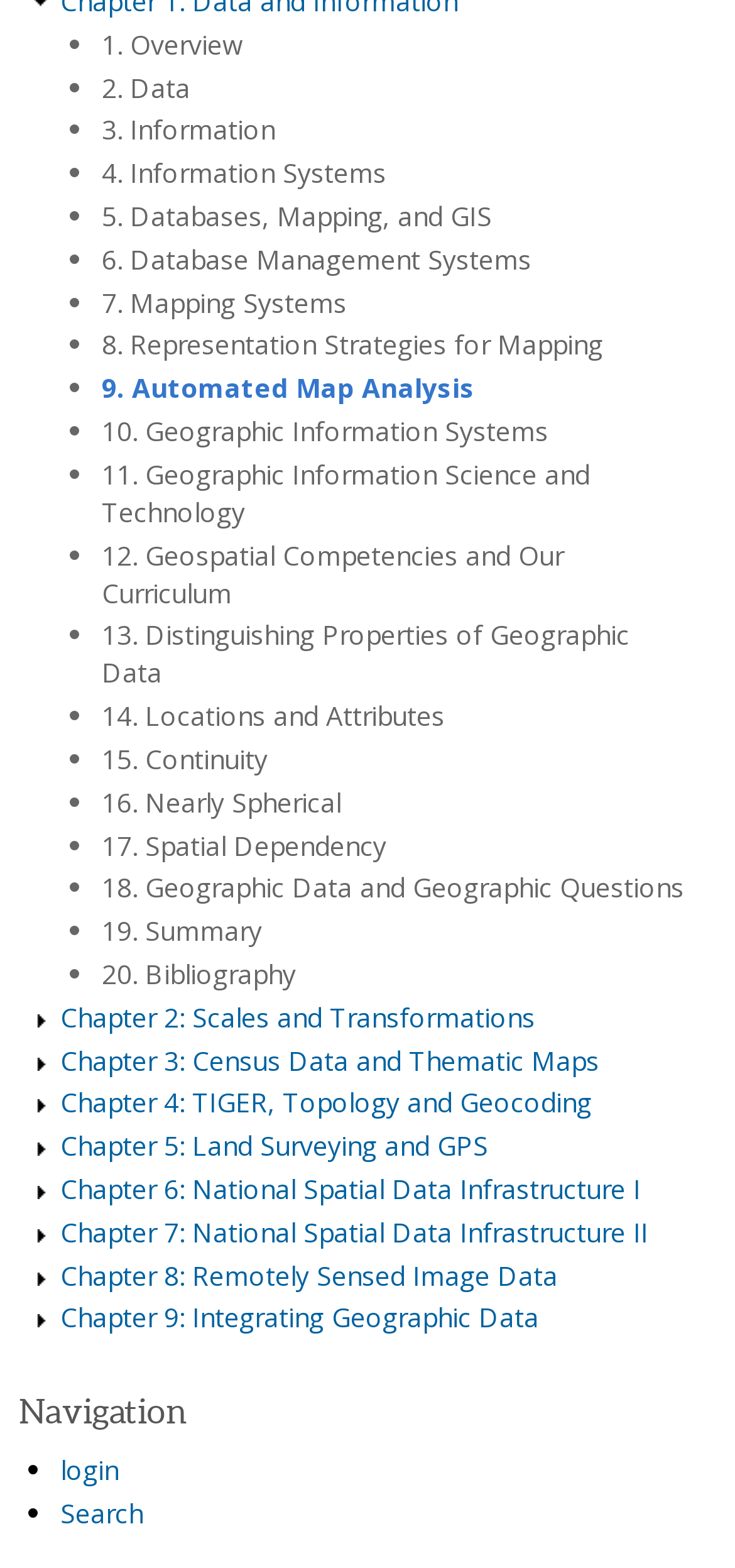Can you find the bounding box coordinates for the element that needs to be clicked to execute this instruction: "search"? The coordinates should be given as four float numbers between 0 and 1, i.e., [left, top, right, bottom].

[0.082, 0.953, 0.195, 0.976]